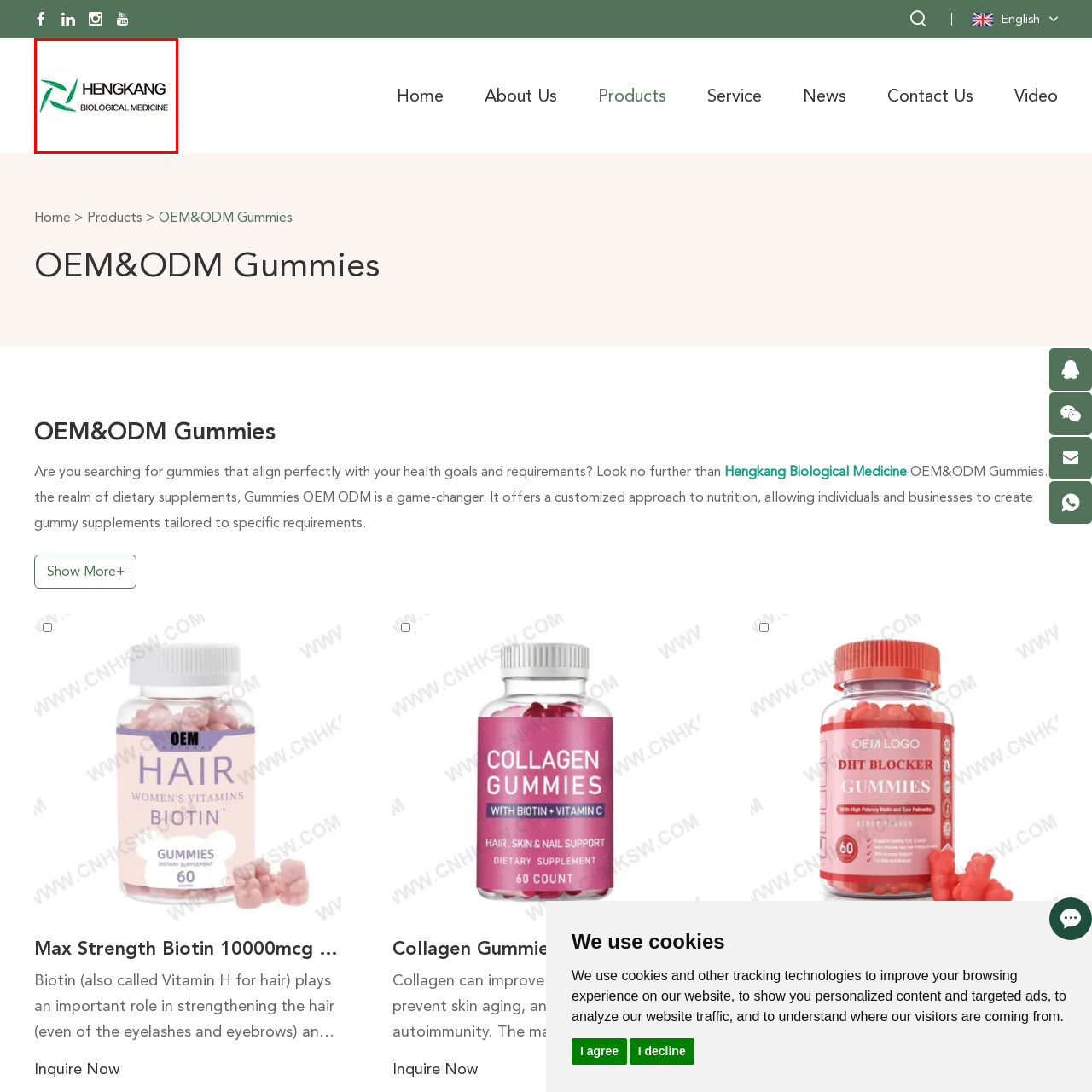Explain in detail the content of the image enclosed by the red outline.

The image features the logo of Jining Hengkang Biological Medicine Co., Ltd, prominently displaying the company's name. The logo is designed with an emphasis on natural elements, illustrated by the green stylized leaves, which suggest a focus on health and organic products. Accompanying this visual presentation, the text asserts the company's specialization in biological medicine, indicating a commitment to health-related advancements and nutritional solutions. The logo is an essential element for branding, aiming to build trust and recognition in the competitive field of dietary supplements and health products.